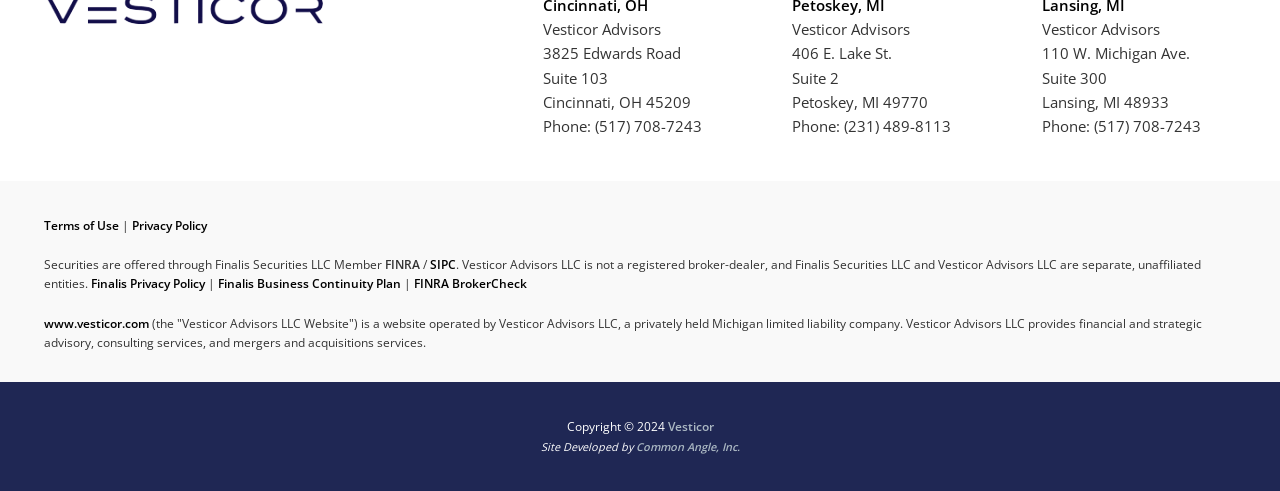Given the following UI element description: "Finalis Business Continuity Plan", find the bounding box coordinates in the webpage screenshot.

[0.17, 0.561, 0.313, 0.595]